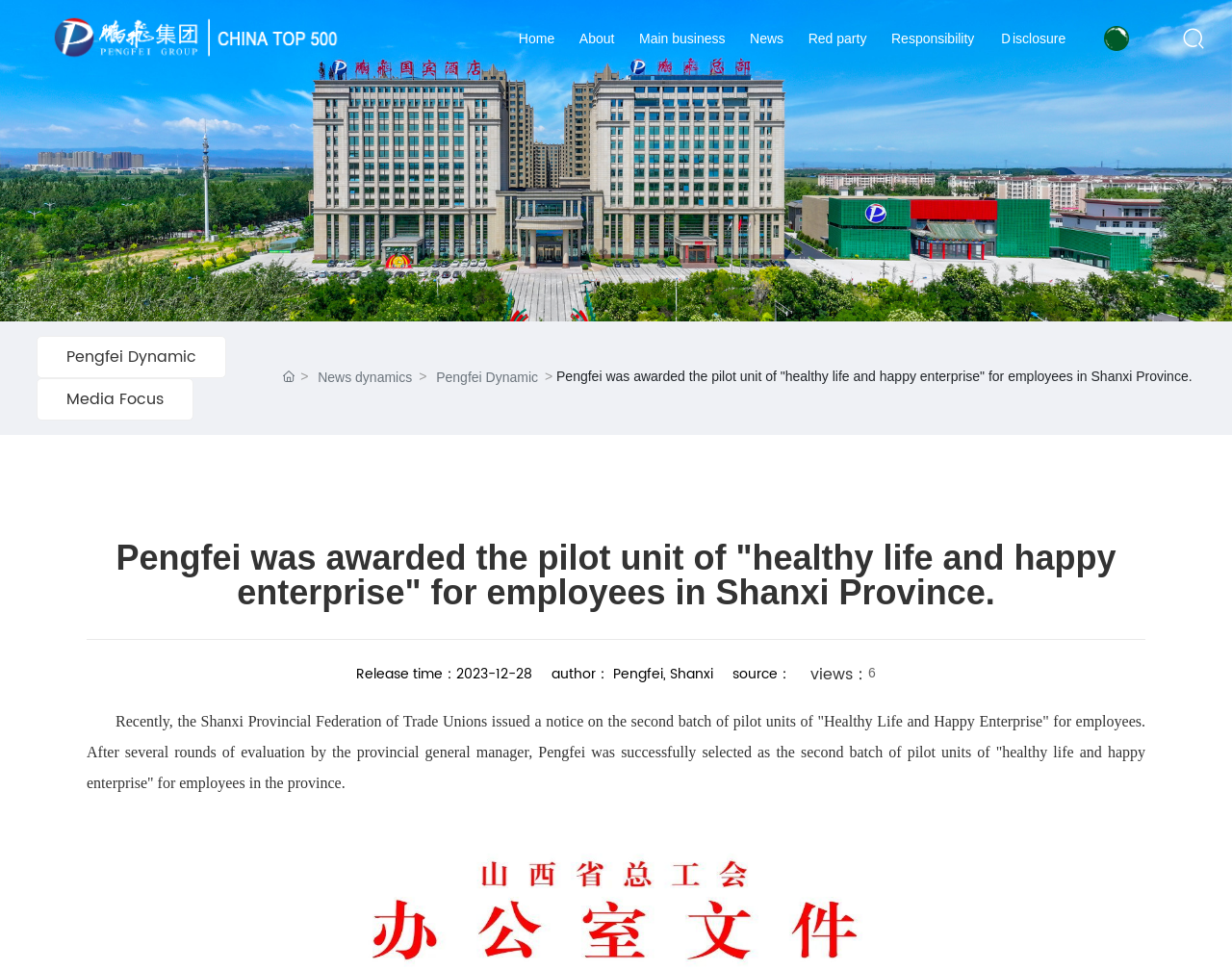Answer with a single word or phrase: 
How many links are in the top navigation bar?

7